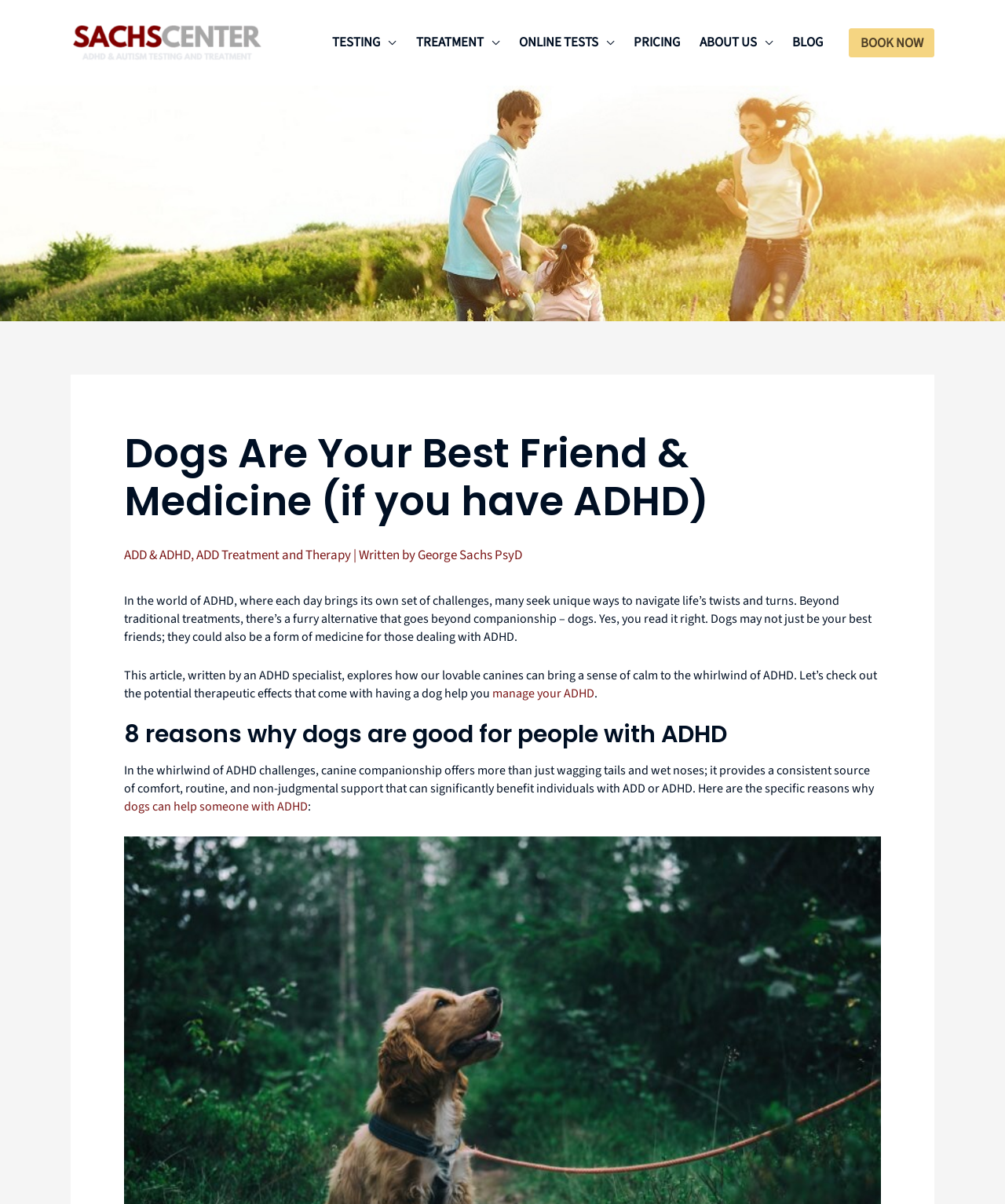Identify the bounding box coordinates of the clickable region required to complete the instruction: "Read about ADD & ADHD". The coordinates should be given as four float numbers within the range of 0 and 1, i.e., [left, top, right, bottom].

[0.123, 0.454, 0.19, 0.469]